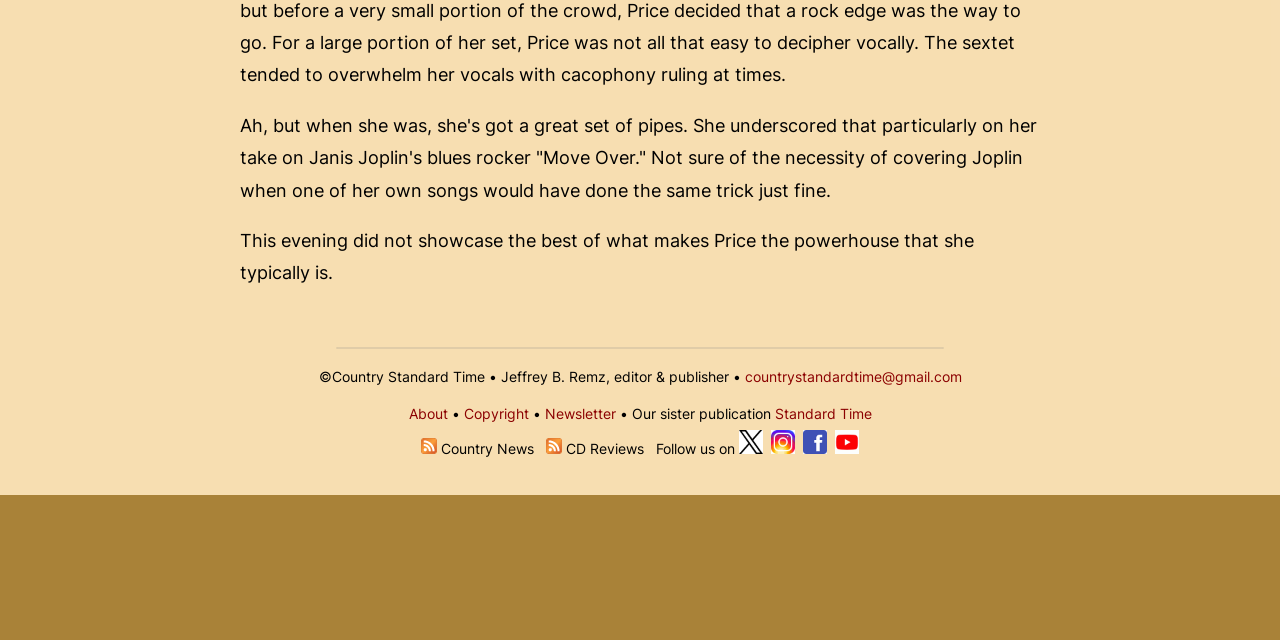Using the webpage screenshot, locate the HTML element that fits the following description and provide its bounding box: "Standard Time".

[0.605, 0.632, 0.681, 0.659]